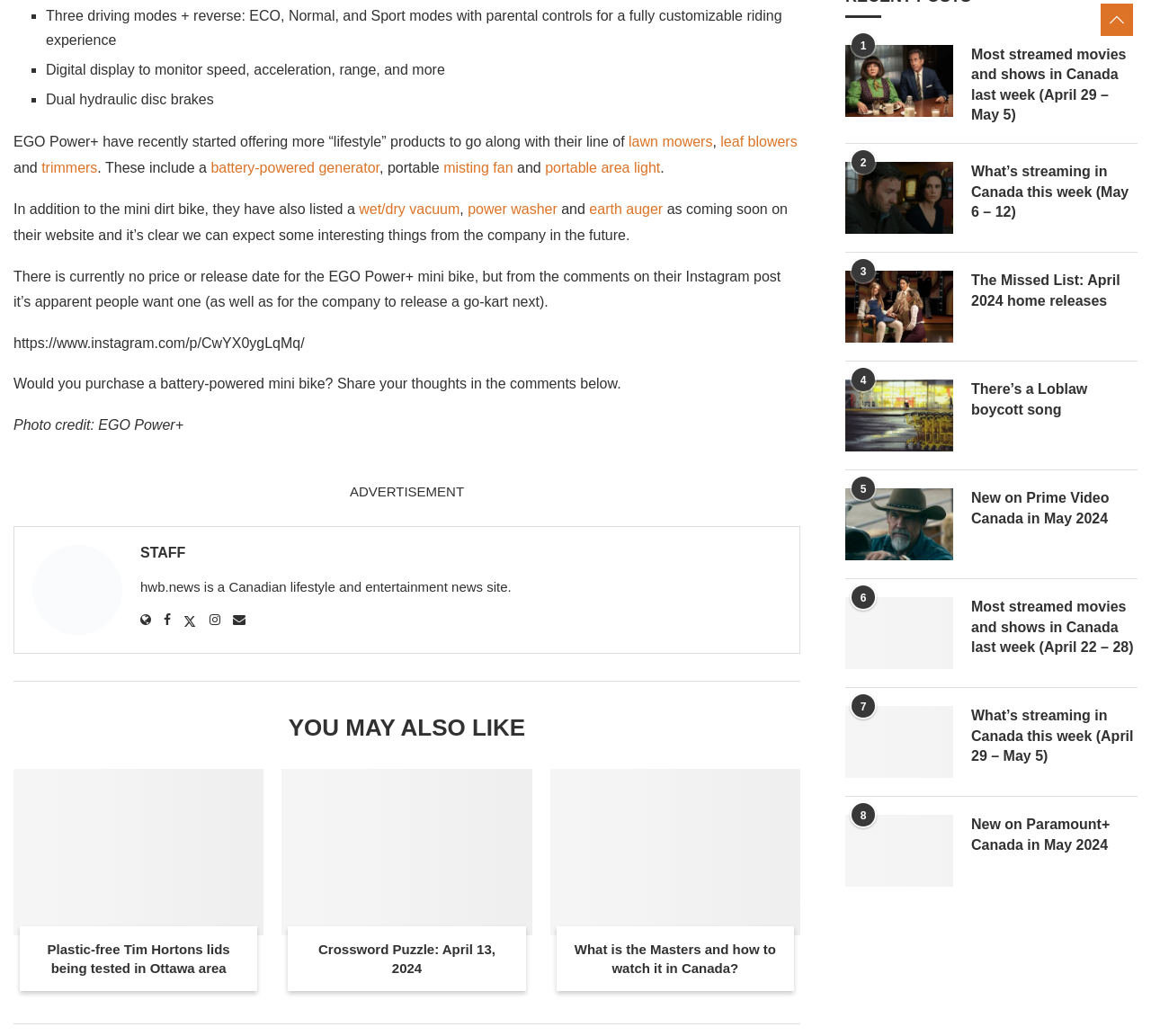Determine the bounding box coordinates of the clickable area required to perform the following instruction: "Click the link to read about EGO Power+ lawn mowers". The coordinates should be represented as four float numbers between 0 and 1: [left, top, right, bottom].

[0.546, 0.13, 0.619, 0.144]